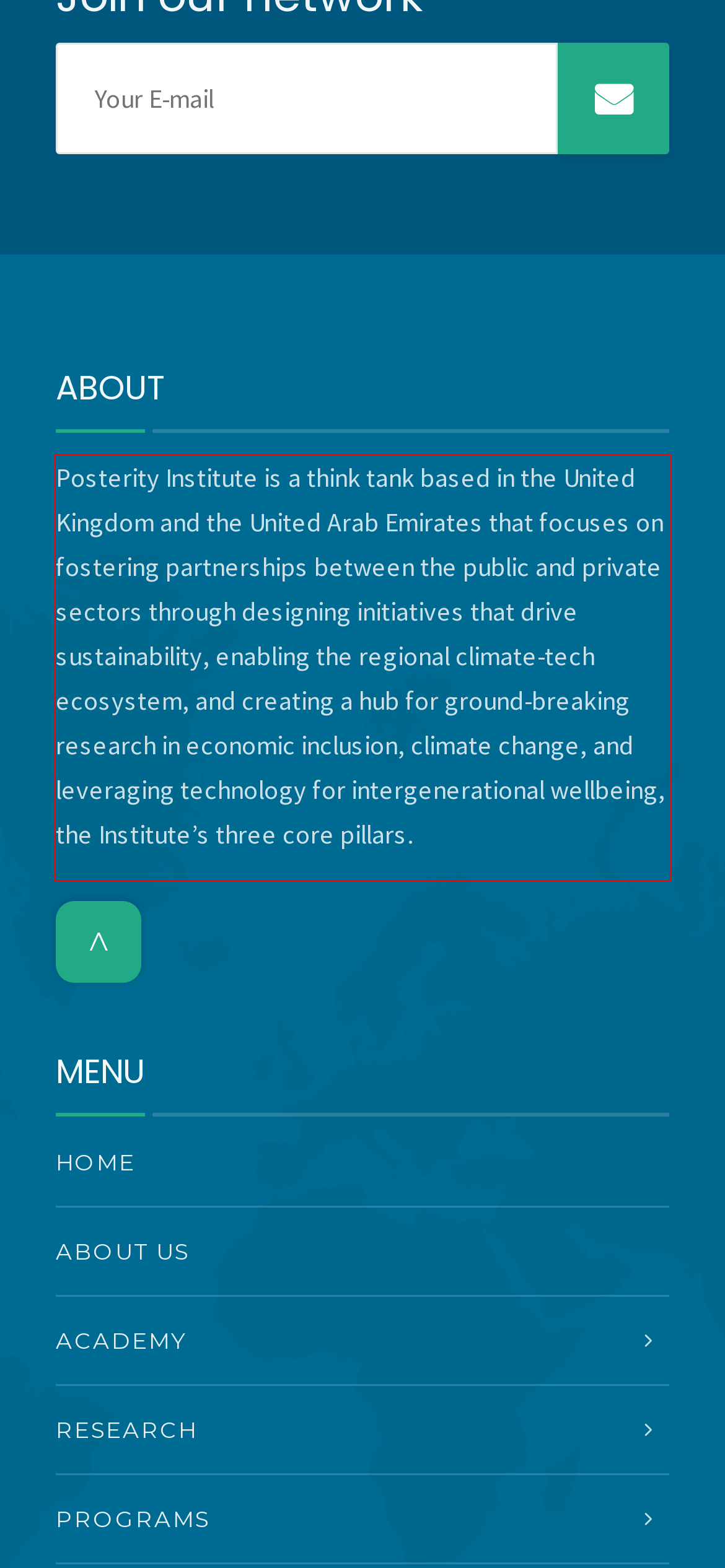Look at the webpage screenshot and recognize the text inside the red bounding box.

Posterity Institute is a think tank based in the United Kingdom and the United Arab Emirates that focuses on fostering partnerships between the public and private sectors through designing initiatives that drive sustainability, enabling the regional climate-tech ecosystem, and creating a hub for ground-breaking research in economic inclusion, climate change, and leveraging technology for intergenerational wellbeing, the Institute’s three core pillars.